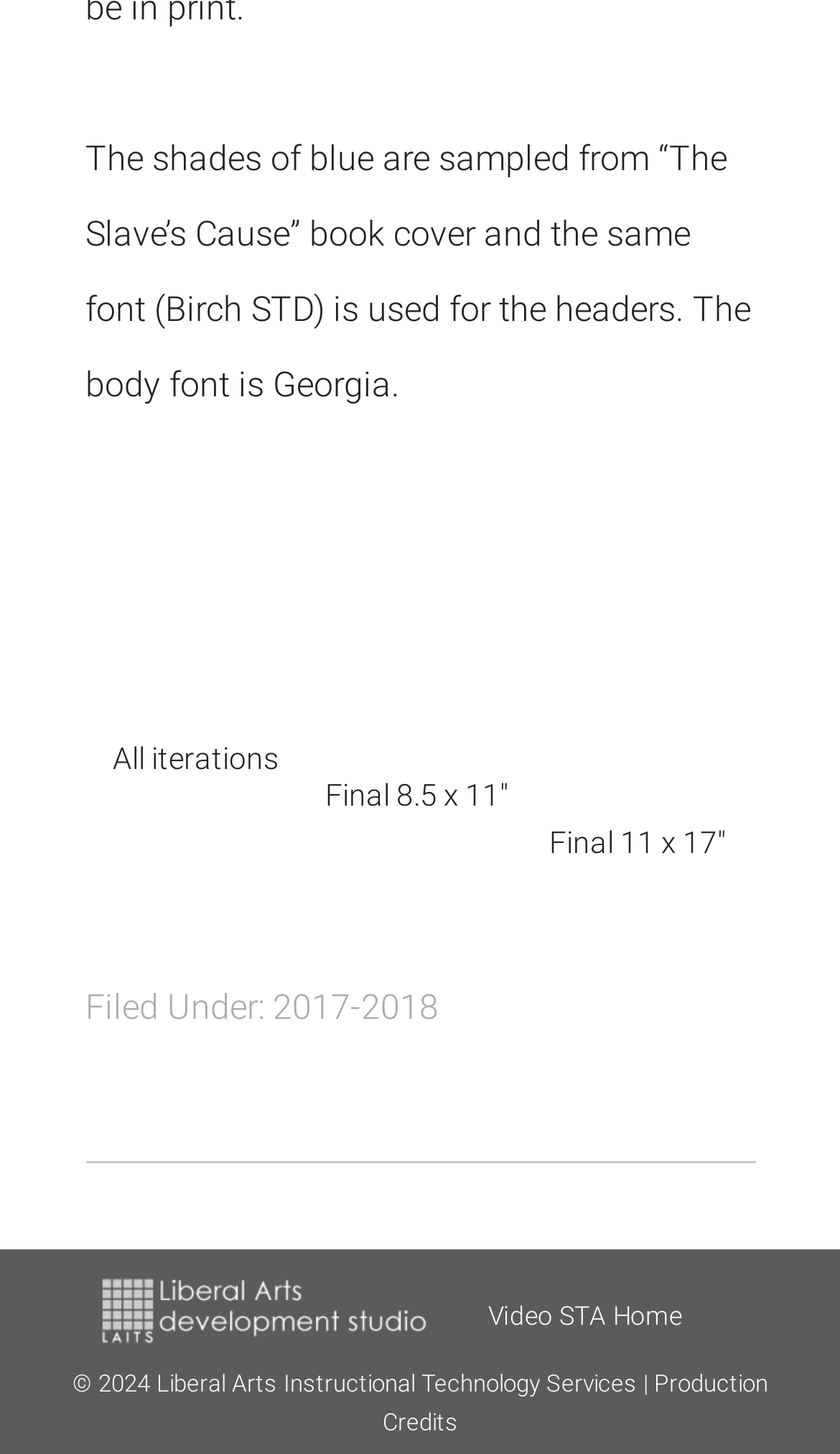What is the size of the final iteration?
Please look at the screenshot and answer in one word or a short phrase.

11 x 17 inches